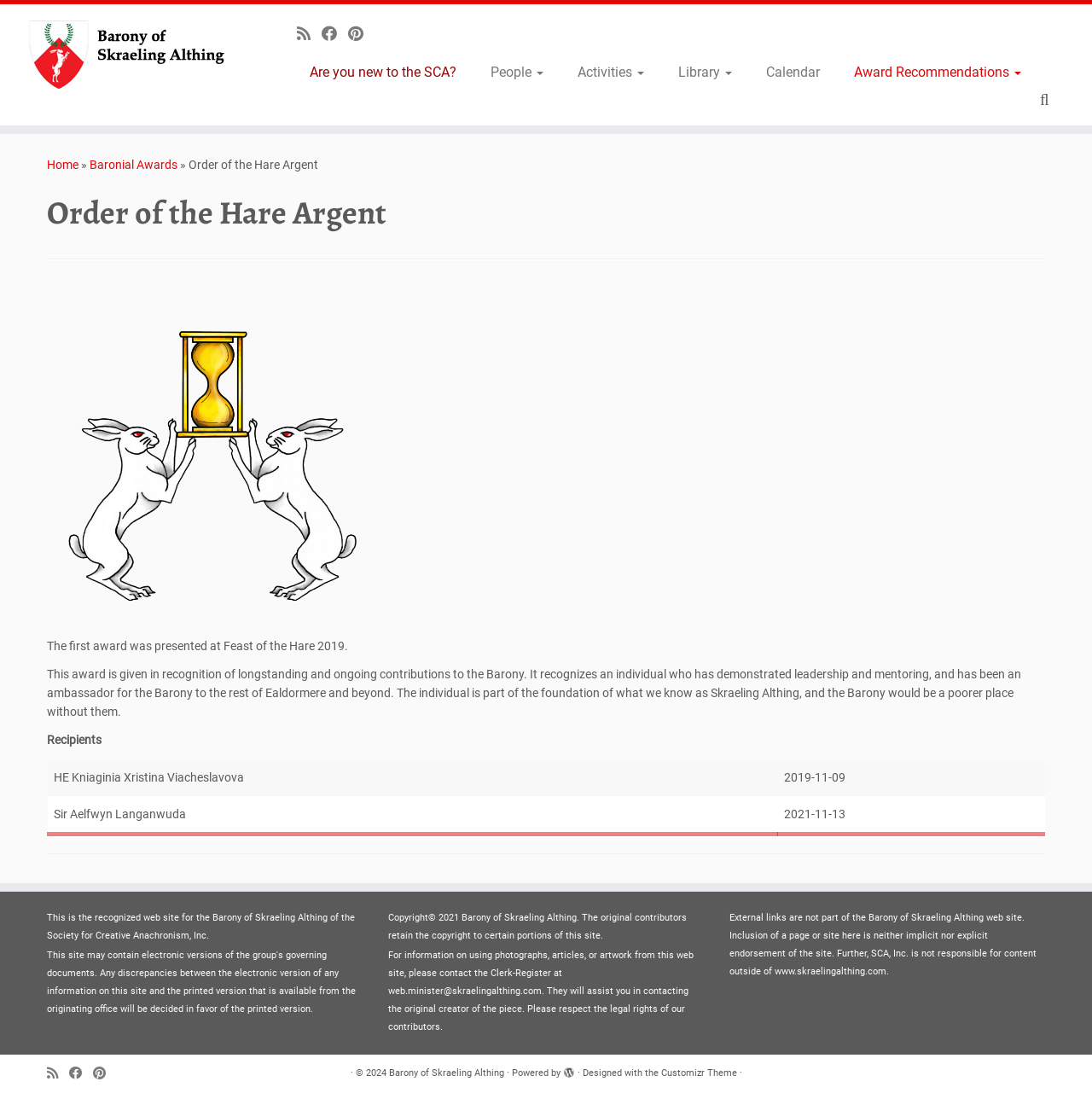What is the name of the award?
Using the image as a reference, deliver a detailed and thorough answer to the question.

I found the answer by looking at the header section of the webpage, where it says 'Order of the Hare Argent' in a prominent font. This suggests that the webpage is about this specific award.